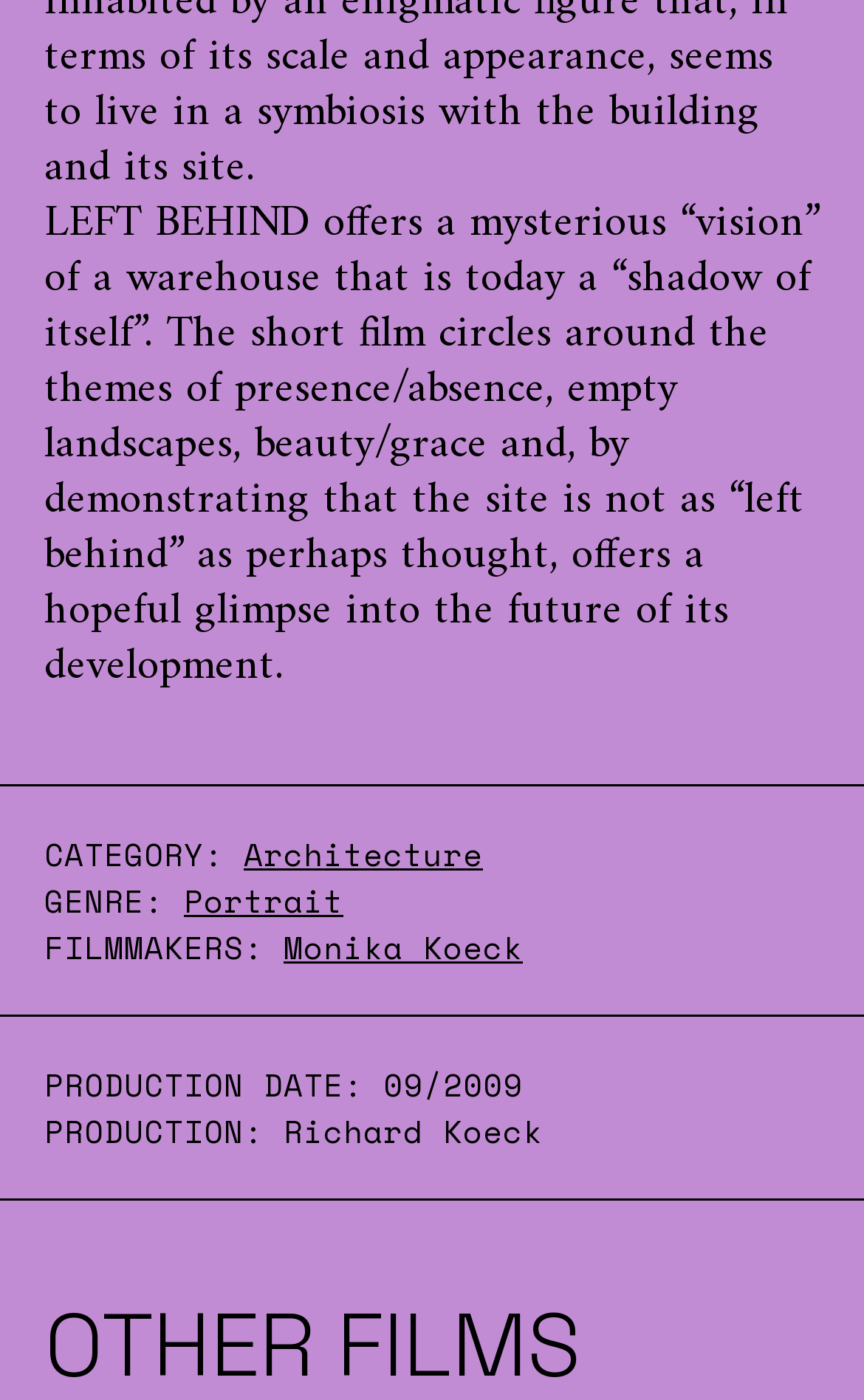Consider the image and give a detailed and elaborate answer to the question: 
Who is the filmmaker of the short film?

The filmmaker of the short film can be found in the link element with text 'Monika Koeck', which is located below the StaticText element with text 'FILMMAKERS:'.